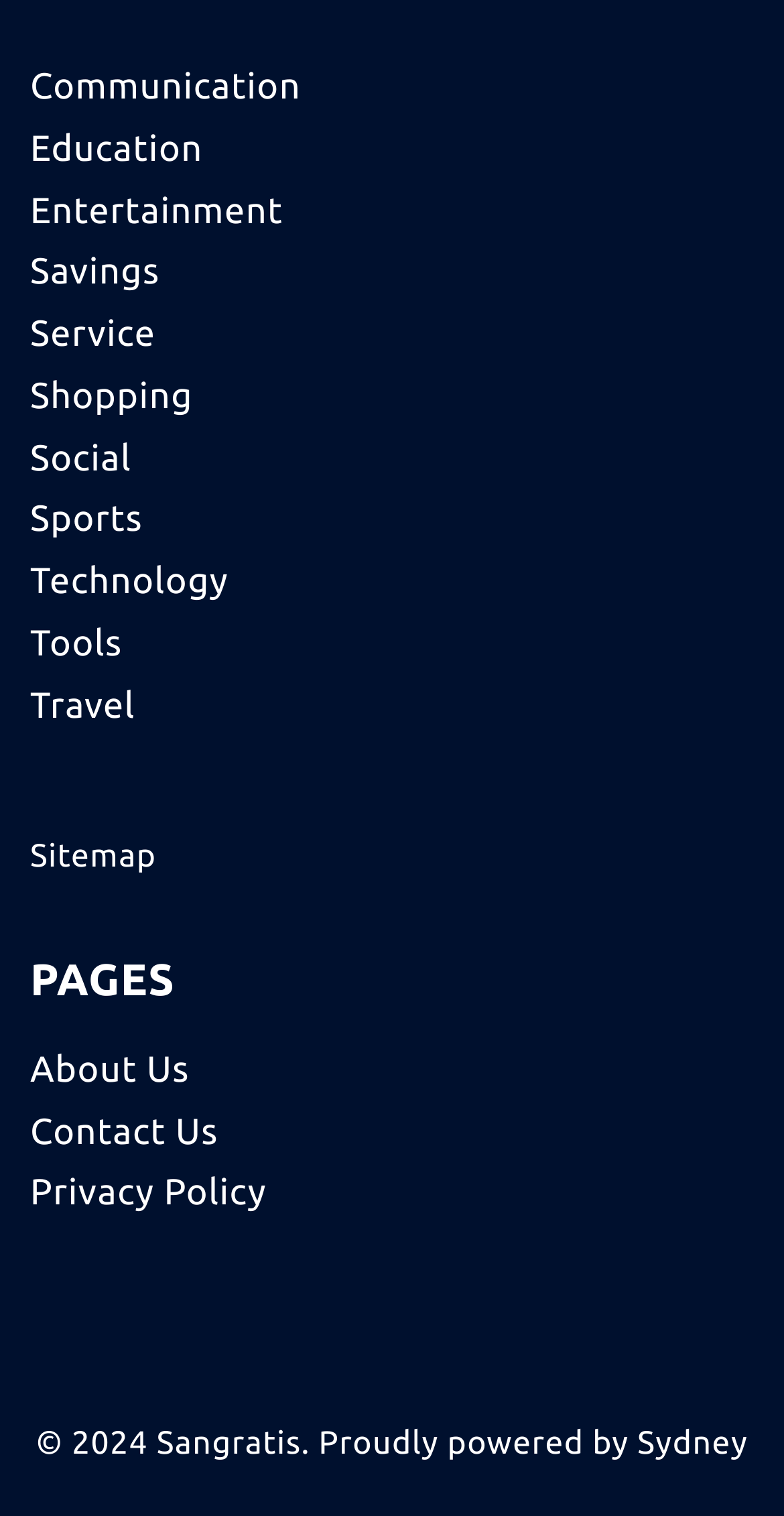Locate the bounding box coordinates of the element that needs to be clicked to carry out the instruction: "Explore Technology". The coordinates should be given as four float numbers ranging from 0 to 1, i.e., [left, top, right, bottom].

[0.038, 0.37, 0.292, 0.397]